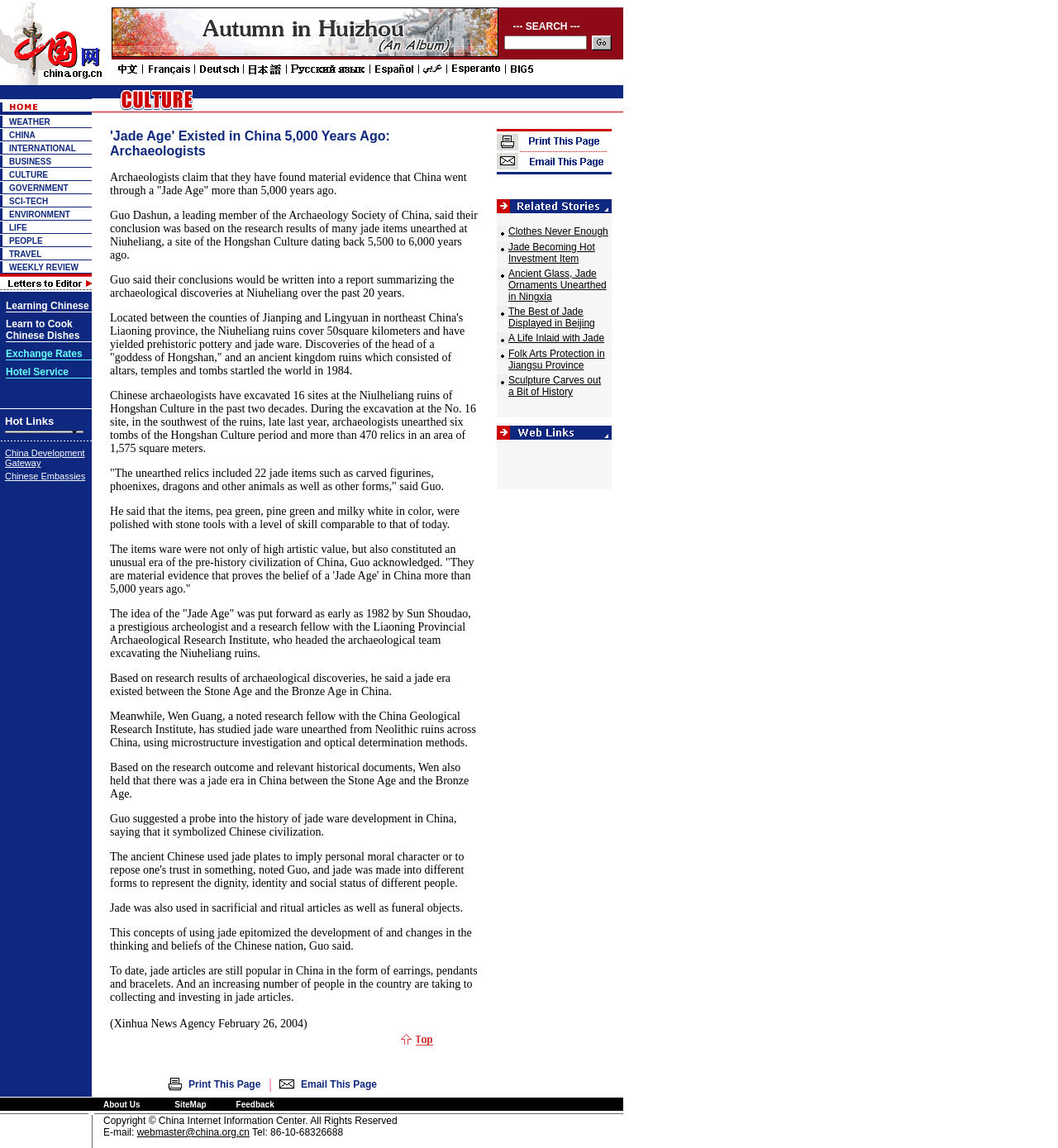Using the description "About Us", predict the bounding box of the relevant HTML element.

[0.098, 0.958, 0.132, 0.966]